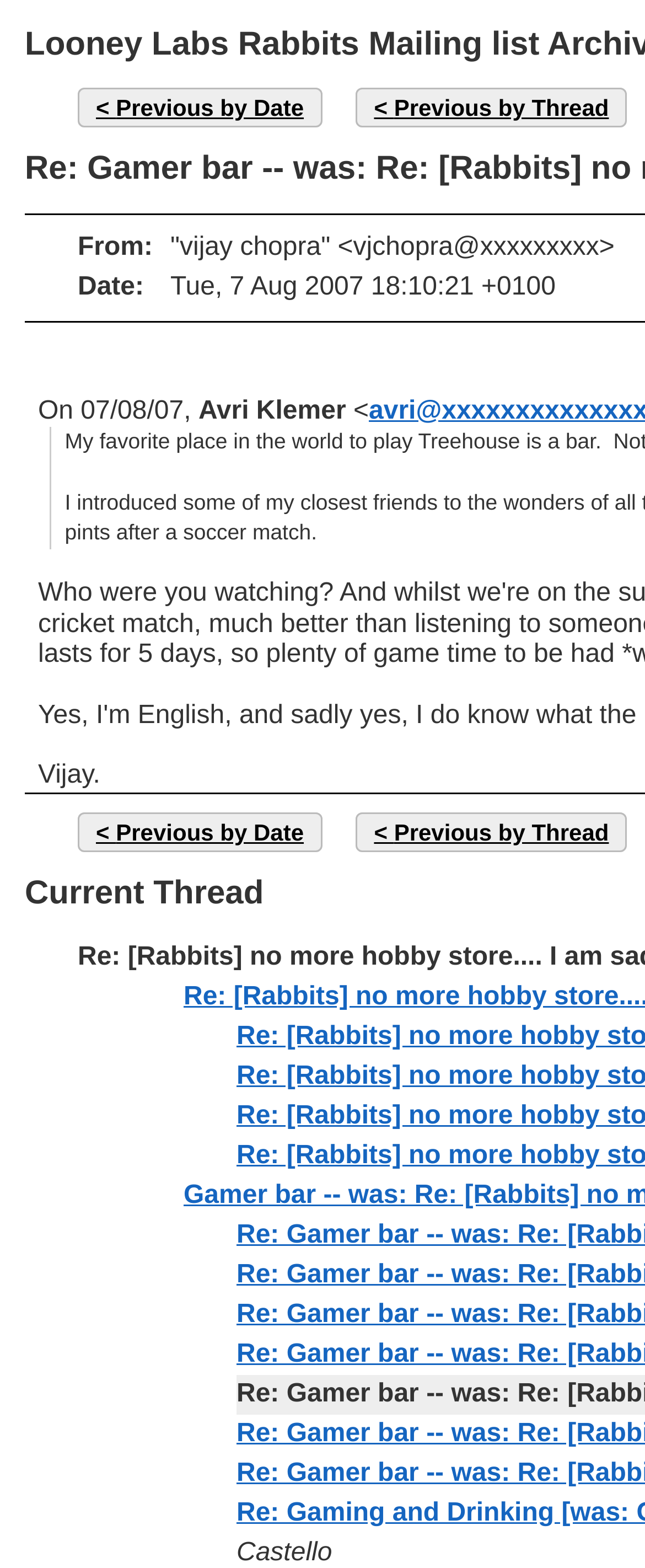Please find the bounding box for the following UI element description. Provide the coordinates in (top-left x, top-left y, bottom-right x, bottom-right y) format, with values between 0 and 1: Previous by Thread

[0.552, 0.056, 0.972, 0.081]